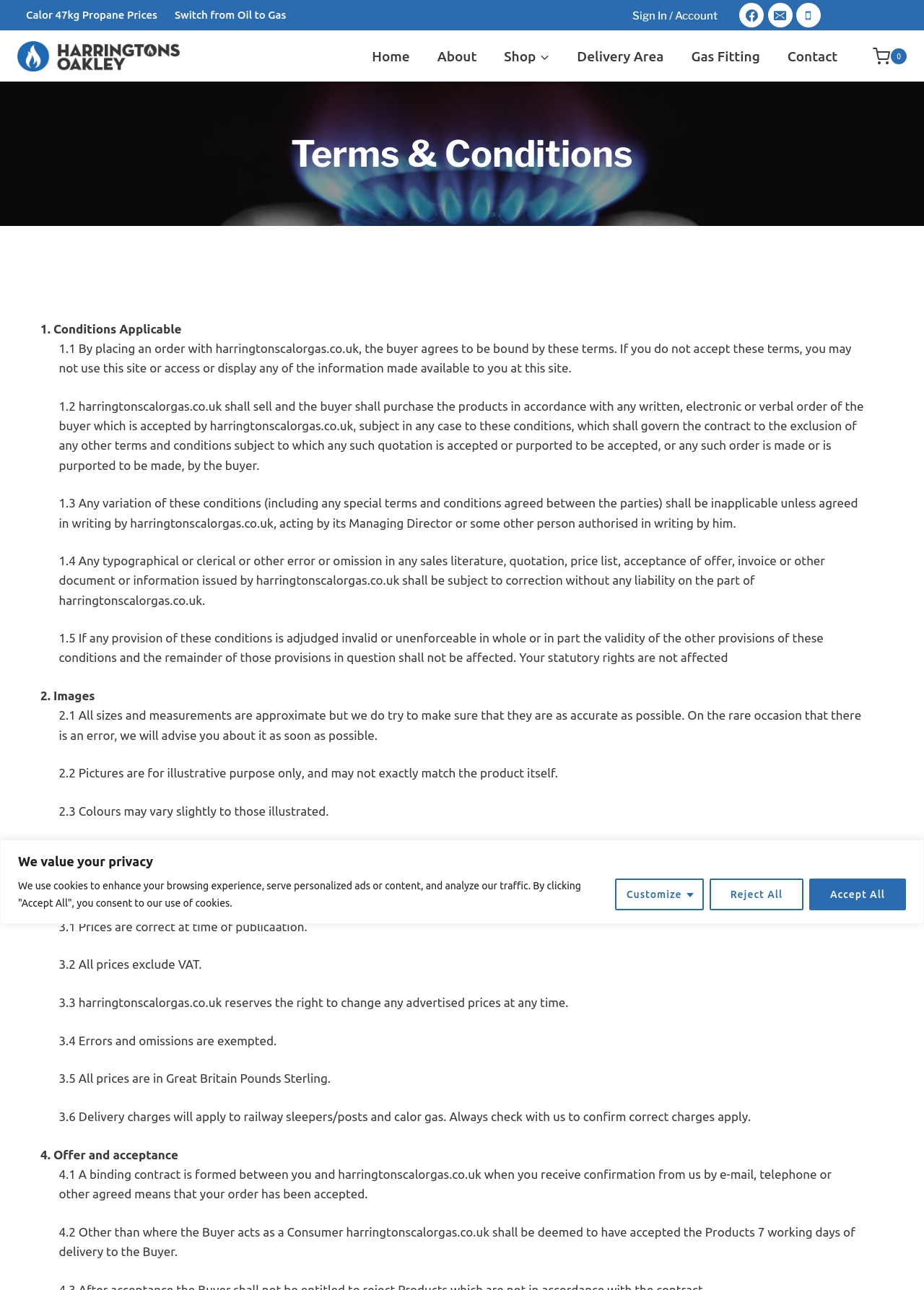Specify the bounding box coordinates of the element's area that should be clicked to execute the given instruction: "Click the 'Customize' button". The coordinates should be four float numbers between 0 and 1, i.e., [left, top, right, bottom].

[0.665, 0.681, 0.761, 0.705]